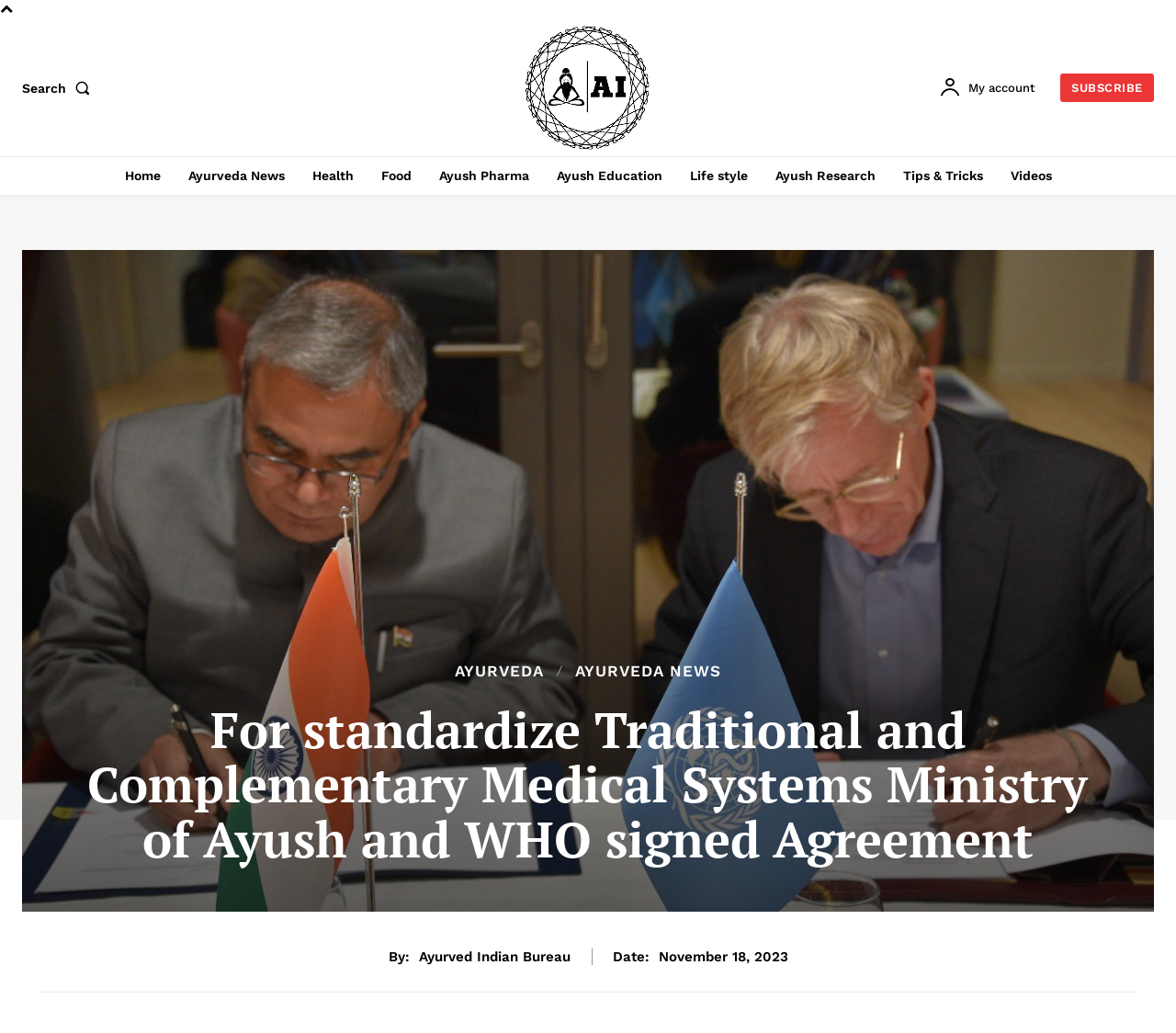Please reply to the following question with a single word or a short phrase:
What is the date of the article?

November 18, 2023